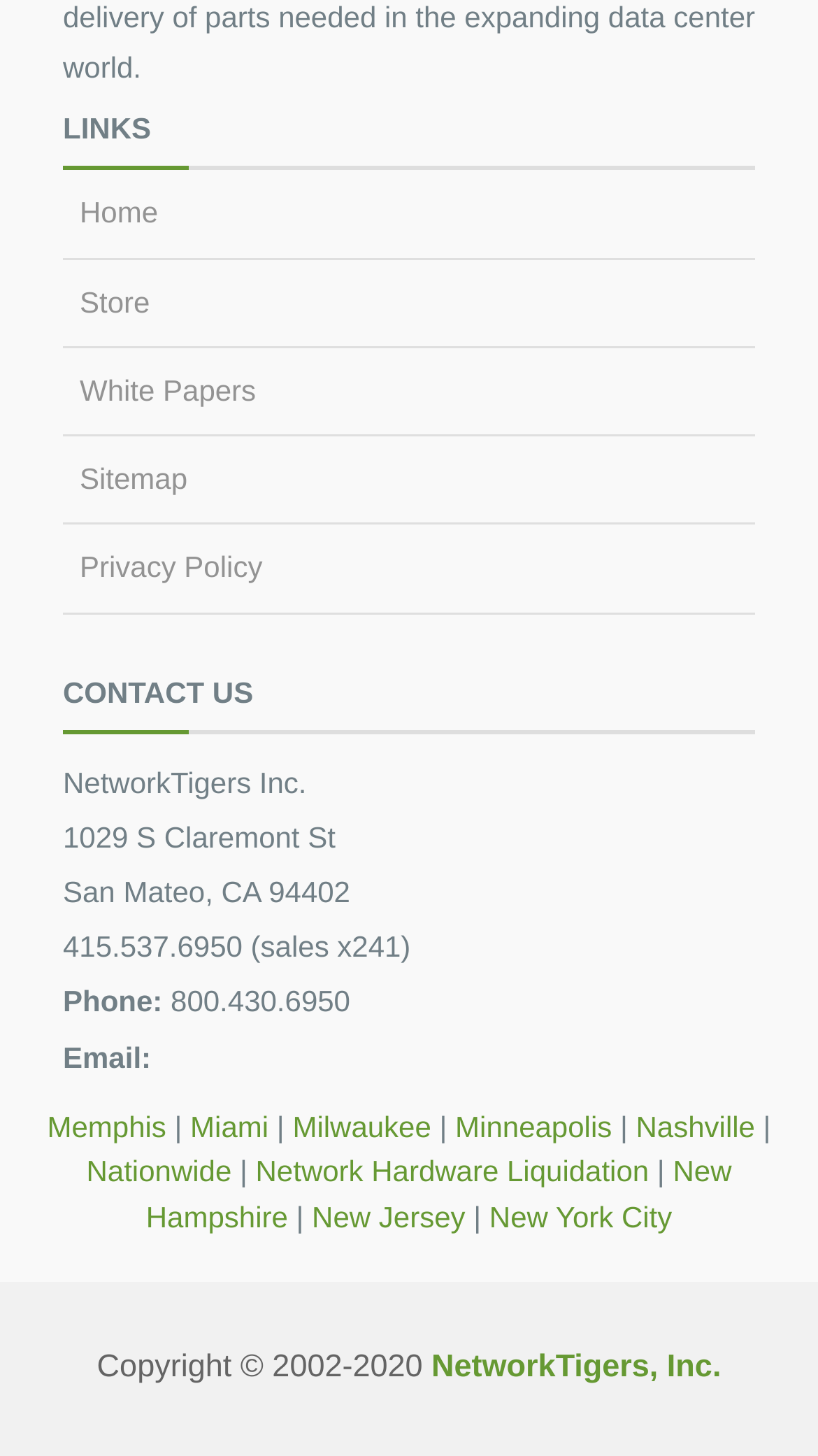Determine the bounding box coordinates (top-left x, top-left y, bottom-right x, bottom-right y) of the UI element described in the following text: Home

[0.097, 0.134, 0.193, 0.157]